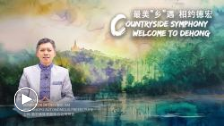Provide your answer in one word or a succinct phrase for the question: 
What is the presenter wearing?

Light-colored suit